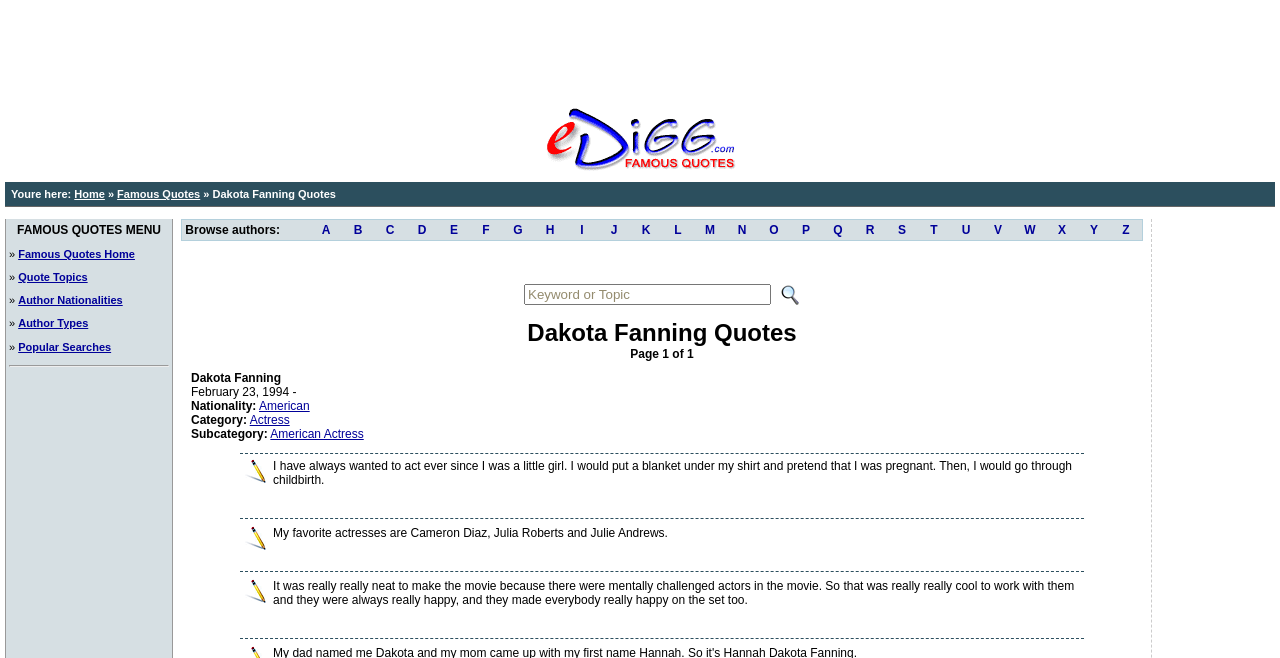Could you provide the bounding box coordinates for the portion of the screen to click to complete this instruction: "Search for quotes by 'Dakota Fanning'"?

[0.422, 0.26, 0.578, 0.281]